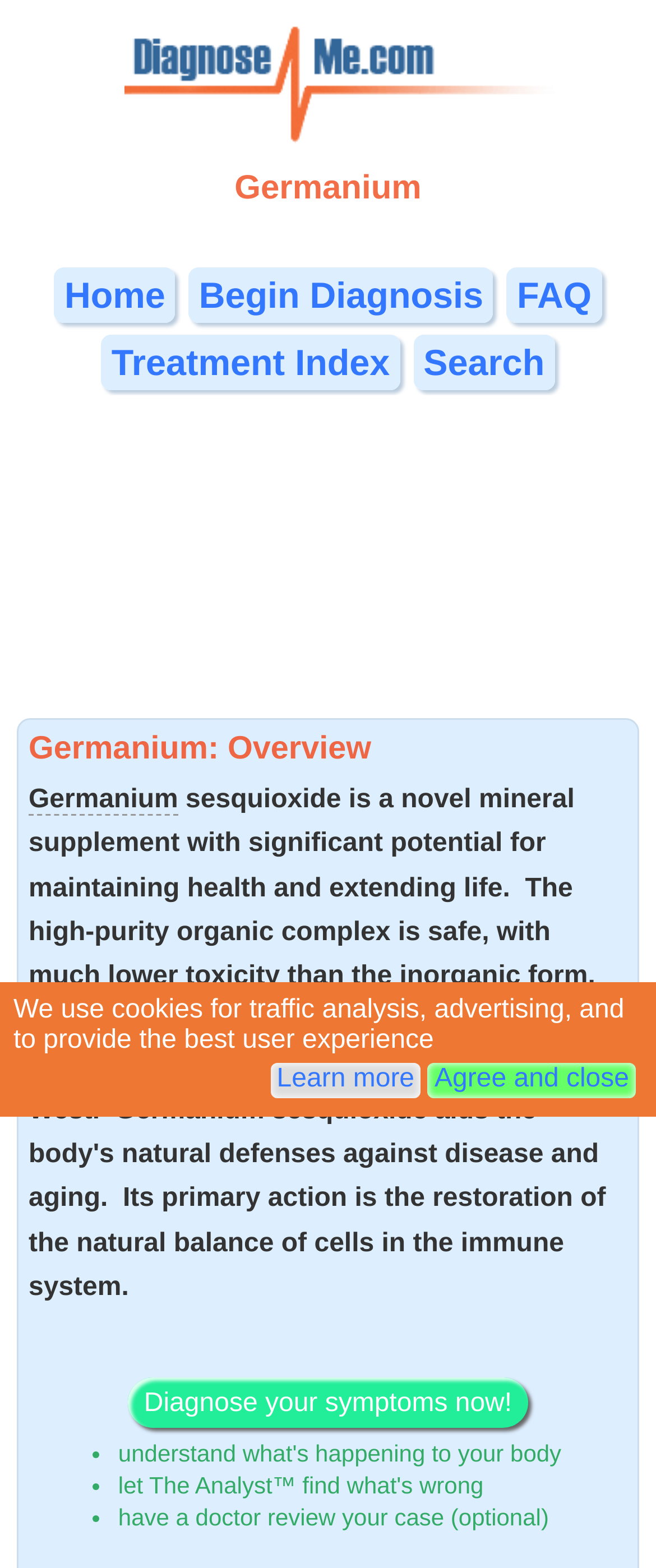Please locate the bounding box coordinates of the element that should be clicked to complete the given instruction: "start diagnosis".

[0.288, 0.171, 0.752, 0.206]